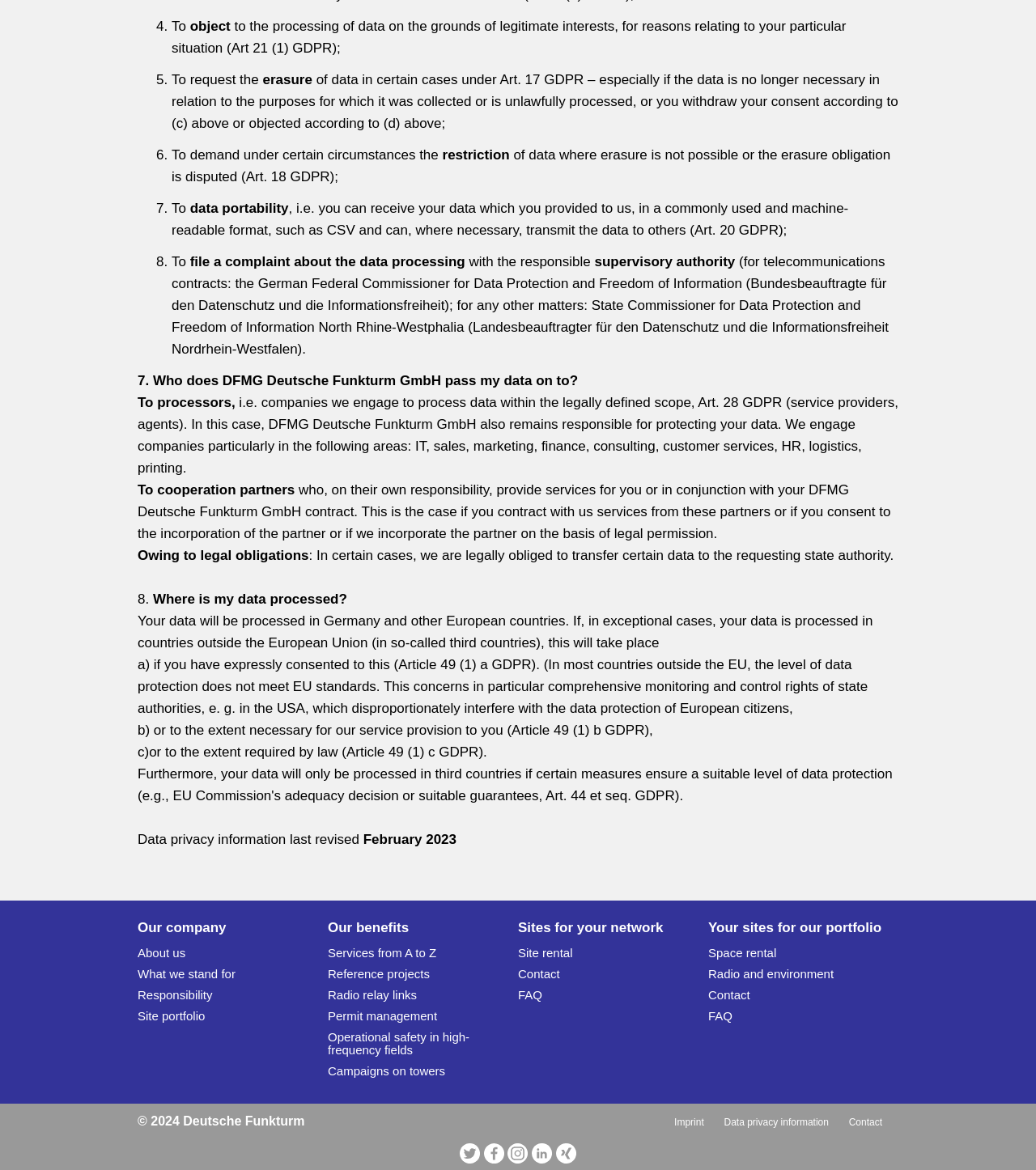Using the webpage screenshot and the element description Reference projects, determine the bounding box coordinates. Specify the coordinates in the format (top-left x, top-left y, bottom-right x, bottom-right y) with values ranging from 0 to 1.

[0.316, 0.826, 0.415, 0.838]